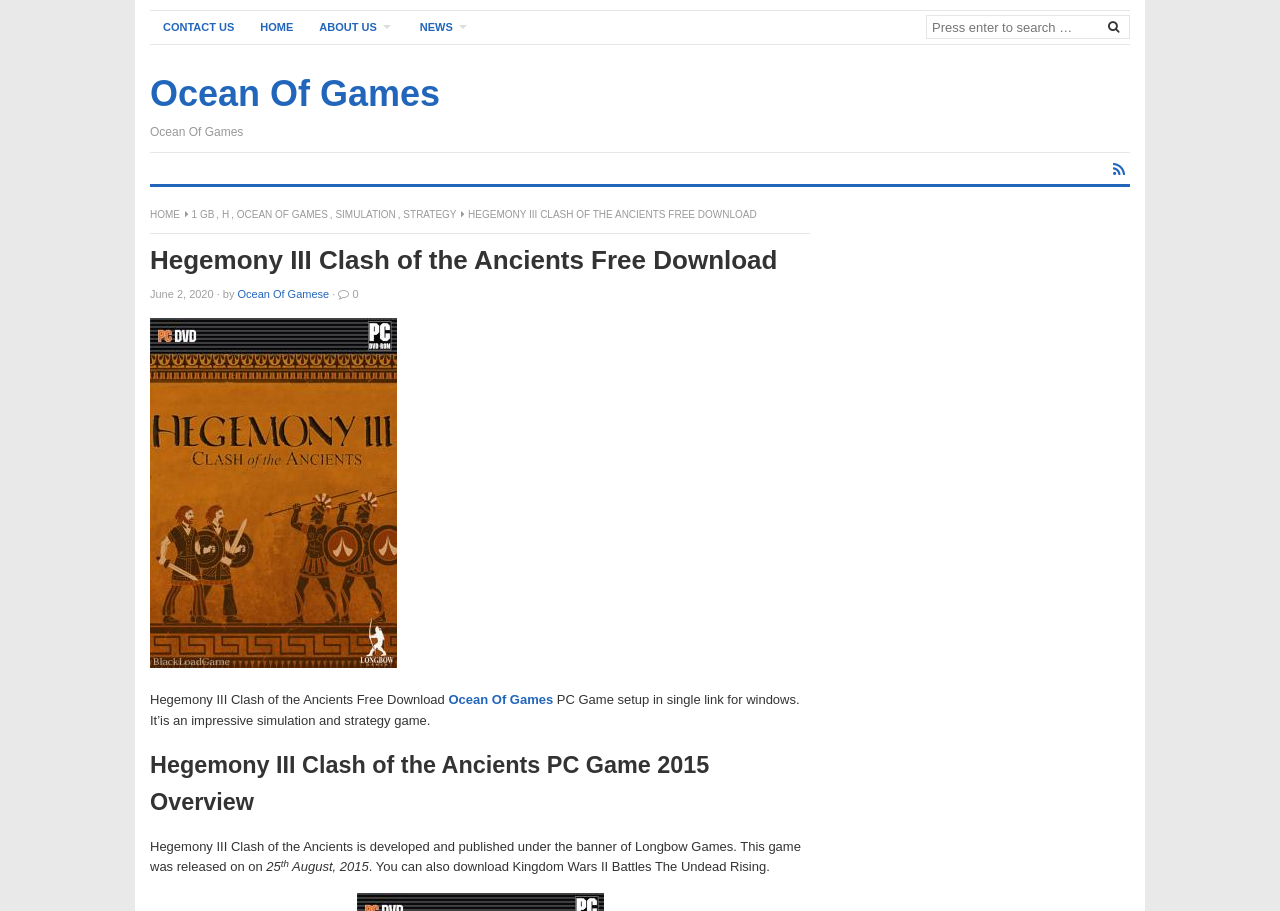Please provide a comprehensive answer to the question based on the screenshot: What is the size of the game?

I found this information by examining the links and text on the webpage, specifically the link '1 GB' which is listed as the size of the game.